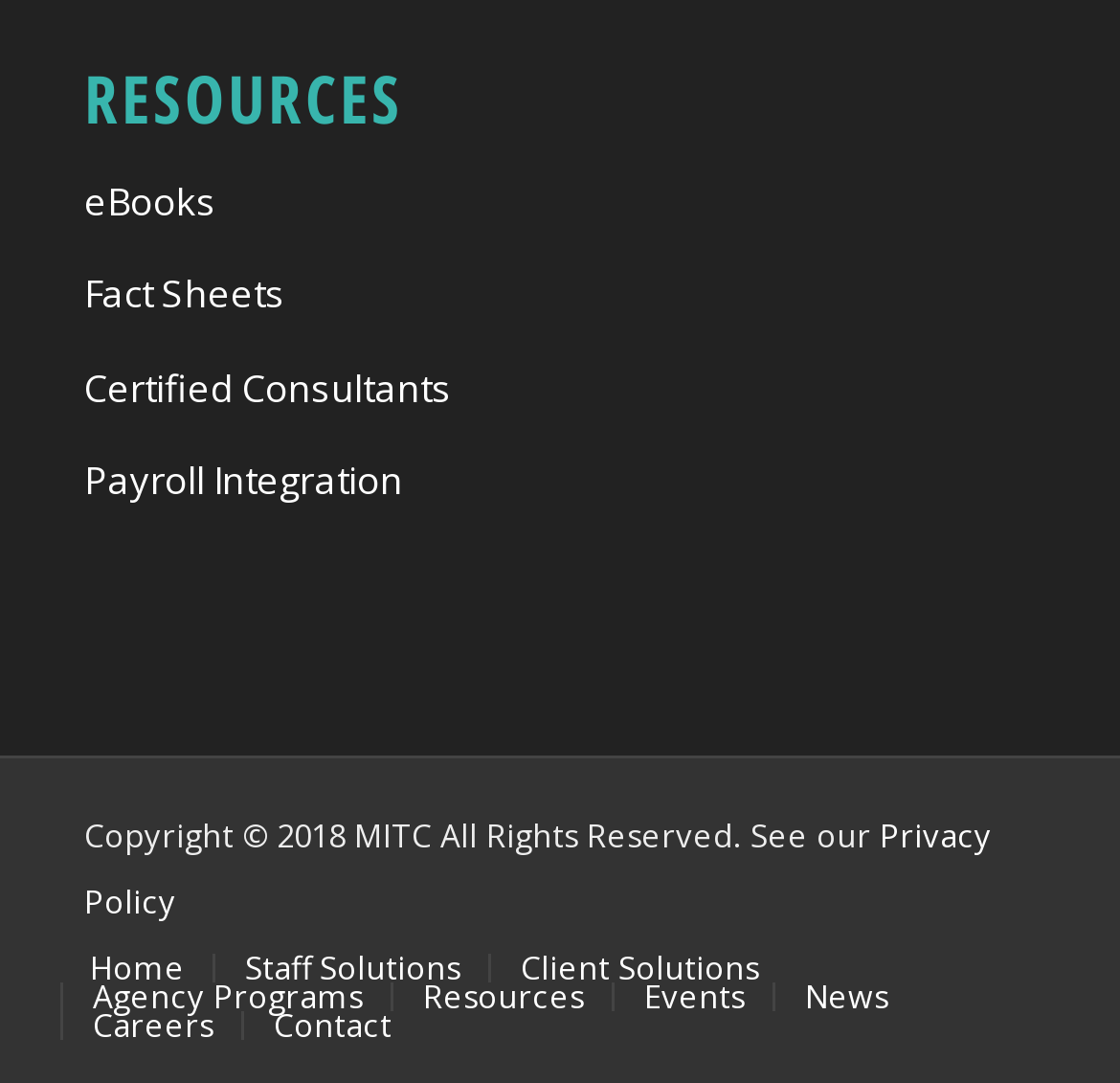What is the copyright year?
Provide a well-explained and detailed answer to the question.

The copyright year can be found in the footer section of the webpage, which states 'Copyright © 2018 MITC All Rights Reserved.'.